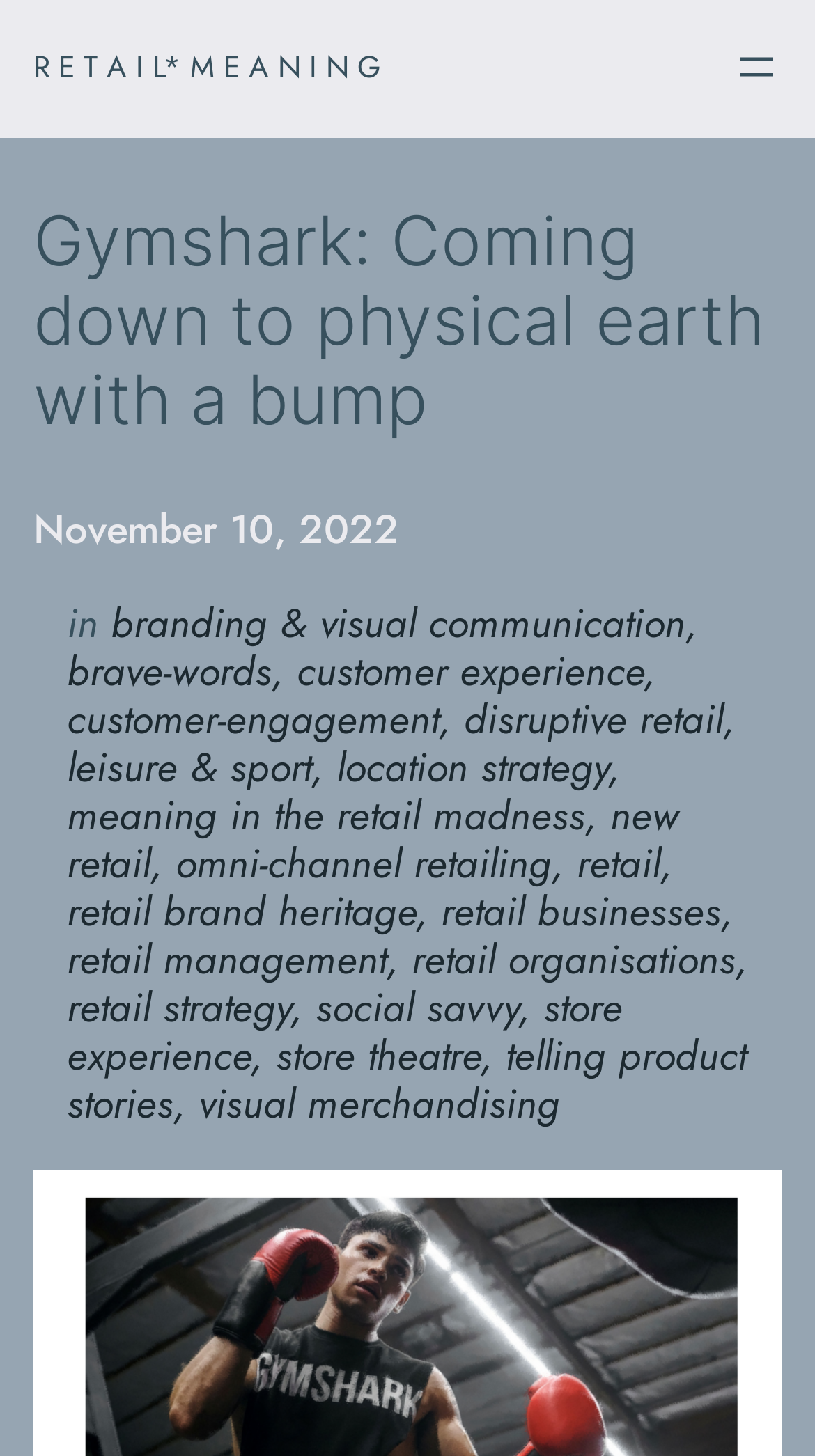What is the date of the article?
Based on the visual, give a brief answer using one word or a short phrase.

November 10, 2022